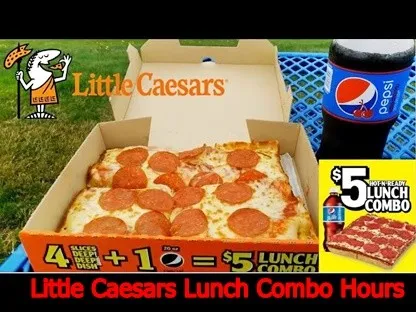Compose an extensive description of the image.

The image showcases a delicious Little Caesars Lunch Combo, featuring a box that prominently displays four slices of pepperoni pizza alongside a bonus item. Accompanying the pizza is a refreshing Pepsi, perfect for complementing the meal. The vivid colors highlight the enticing offer, which is illustrated with a vibrant graphic indicating that this lunch combo is available for just $5. The playful branding of Little Caesars, including its iconic logo, adds to the visual appeal. The background suggests an outdoor setting, enhancing the casual and enjoyable vibe of indulging in a tasty lunch. This image emphasizes the affordability and taste of Little Caesars' offerings, inviting customers to take advantage of their lunch hours.